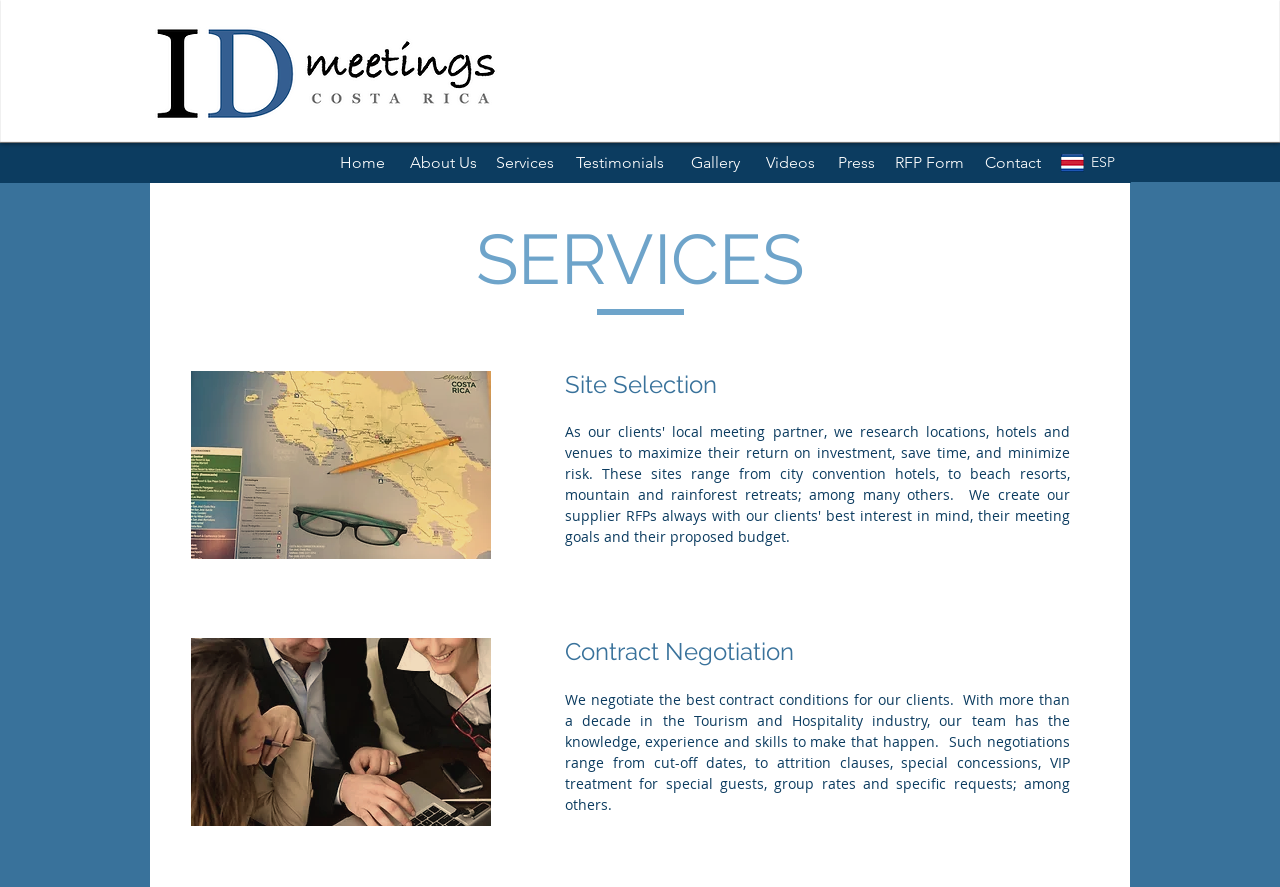What is the benefit of using the company's site selection service?
Give a one-word or short-phrase answer derived from the screenshot.

Maximize return on investment